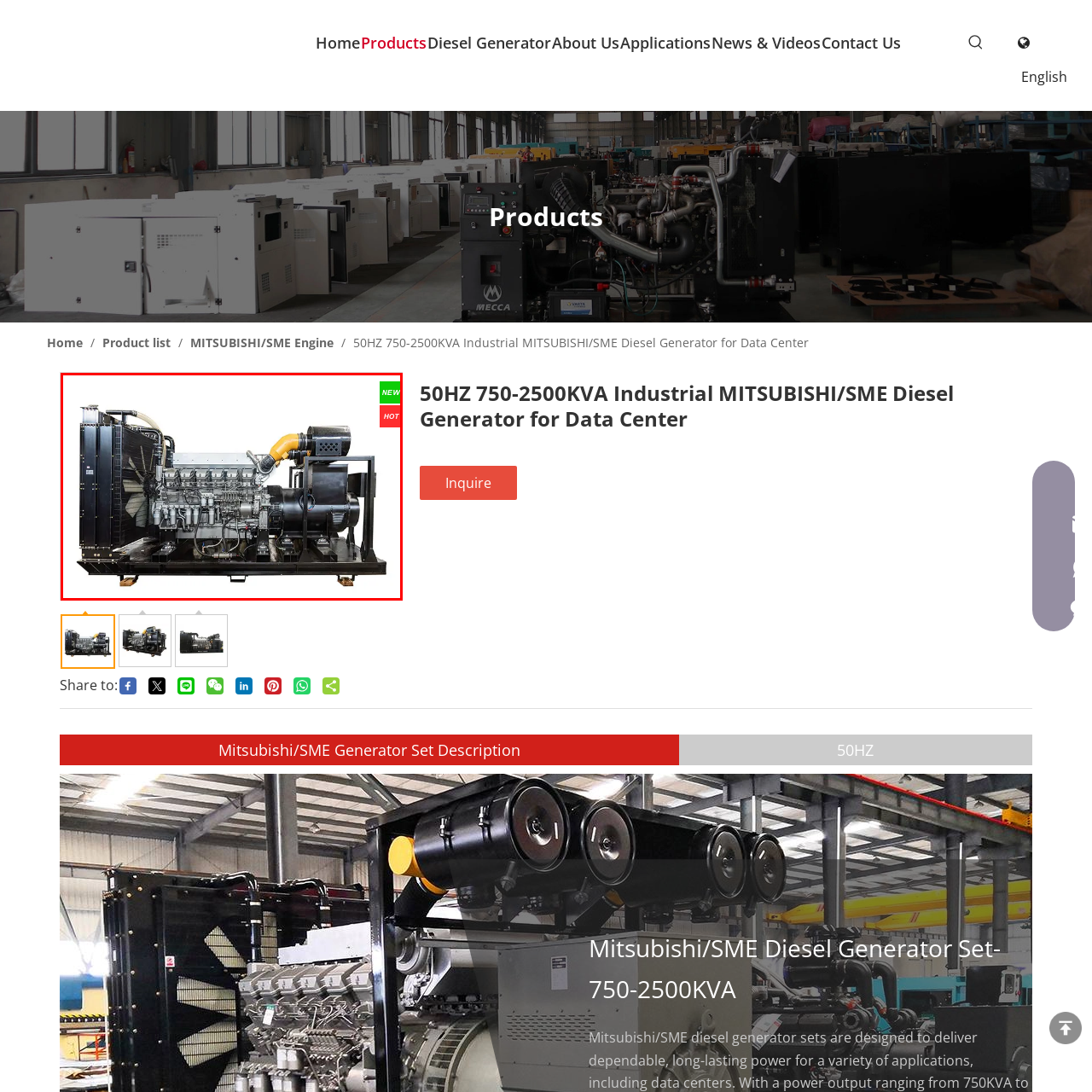What is the purpose of the generator?
Check the image encapsulated by the red bounding box and answer the question comprehensively.

The purpose of the generator can be determined by looking at the description of the generator, which states that it is 'particularly for data centers requiring reliable power solutions'. This indicates that the generator is designed to provide power generation for data centers.